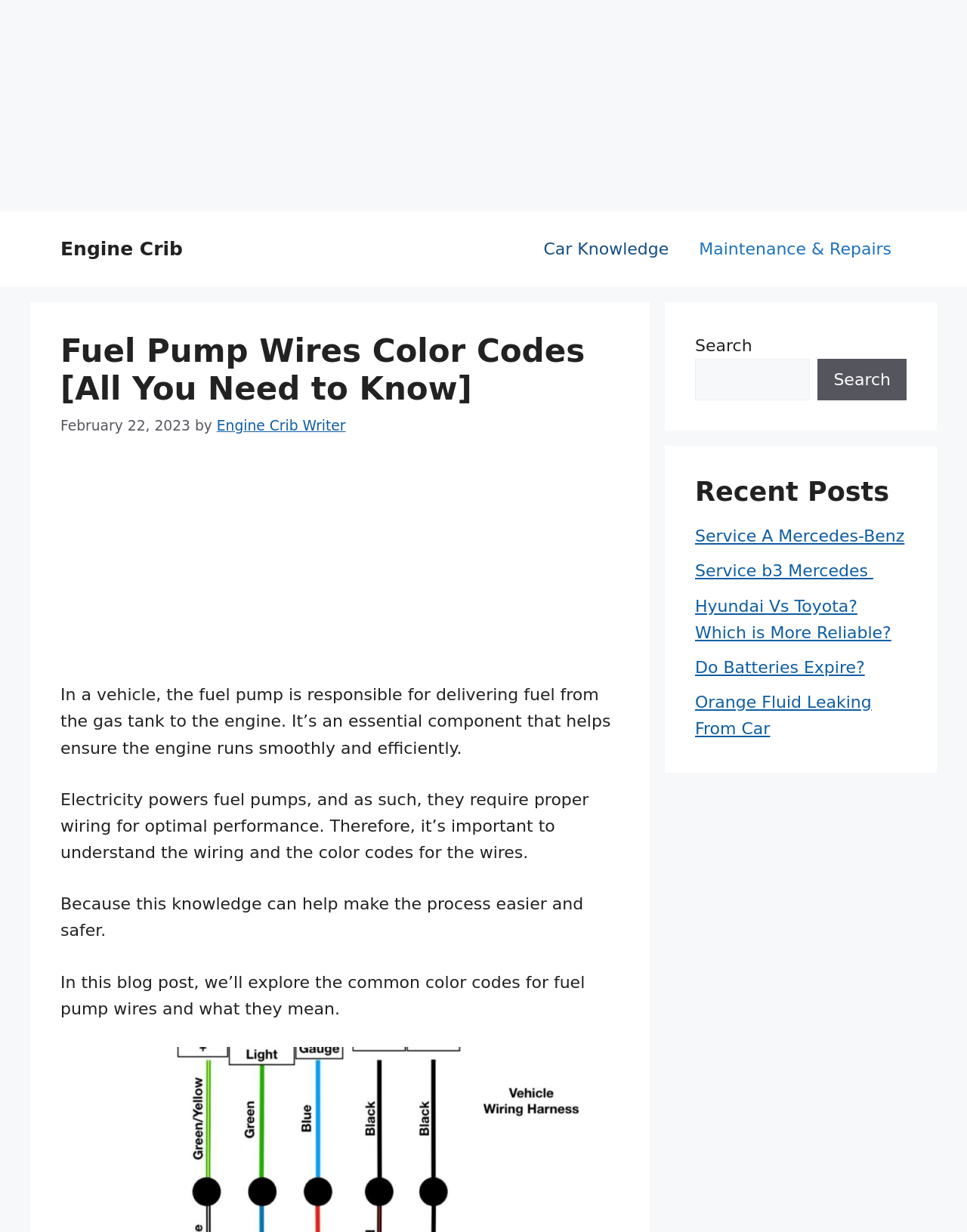Provide the bounding box coordinates of the HTML element this sentence describes: "Engine Crib". The bounding box coordinates consist of four float numbers between 0 and 1, i.e., [left, top, right, bottom].

[0.062, 0.193, 0.189, 0.211]